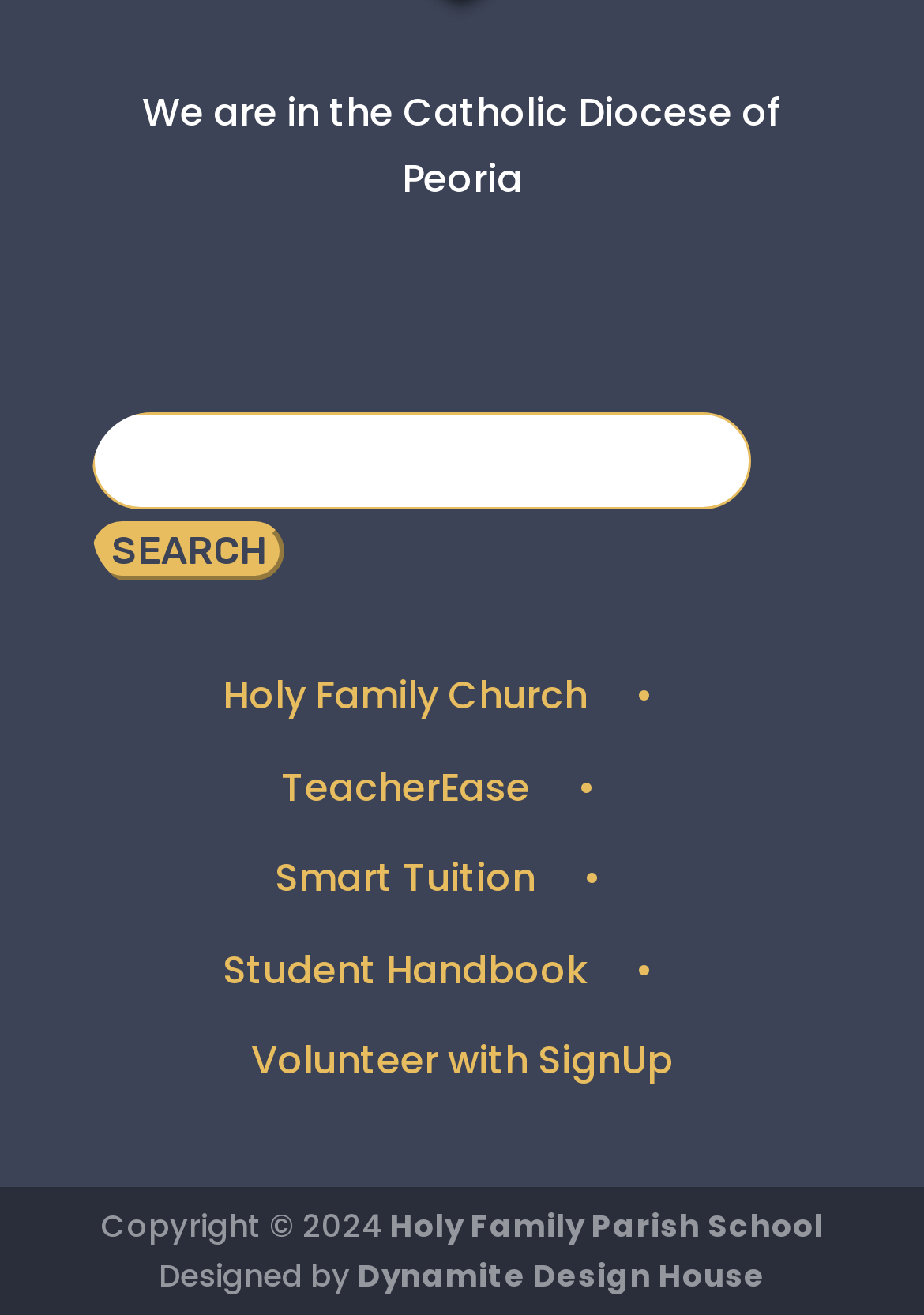Please identify the bounding box coordinates of the region to click in order to complete the task: "Visit the Dynamite Design House website". The coordinates must be four float numbers between 0 and 1, specified as [left, top, right, bottom].

[0.387, 0.954, 0.828, 0.988]